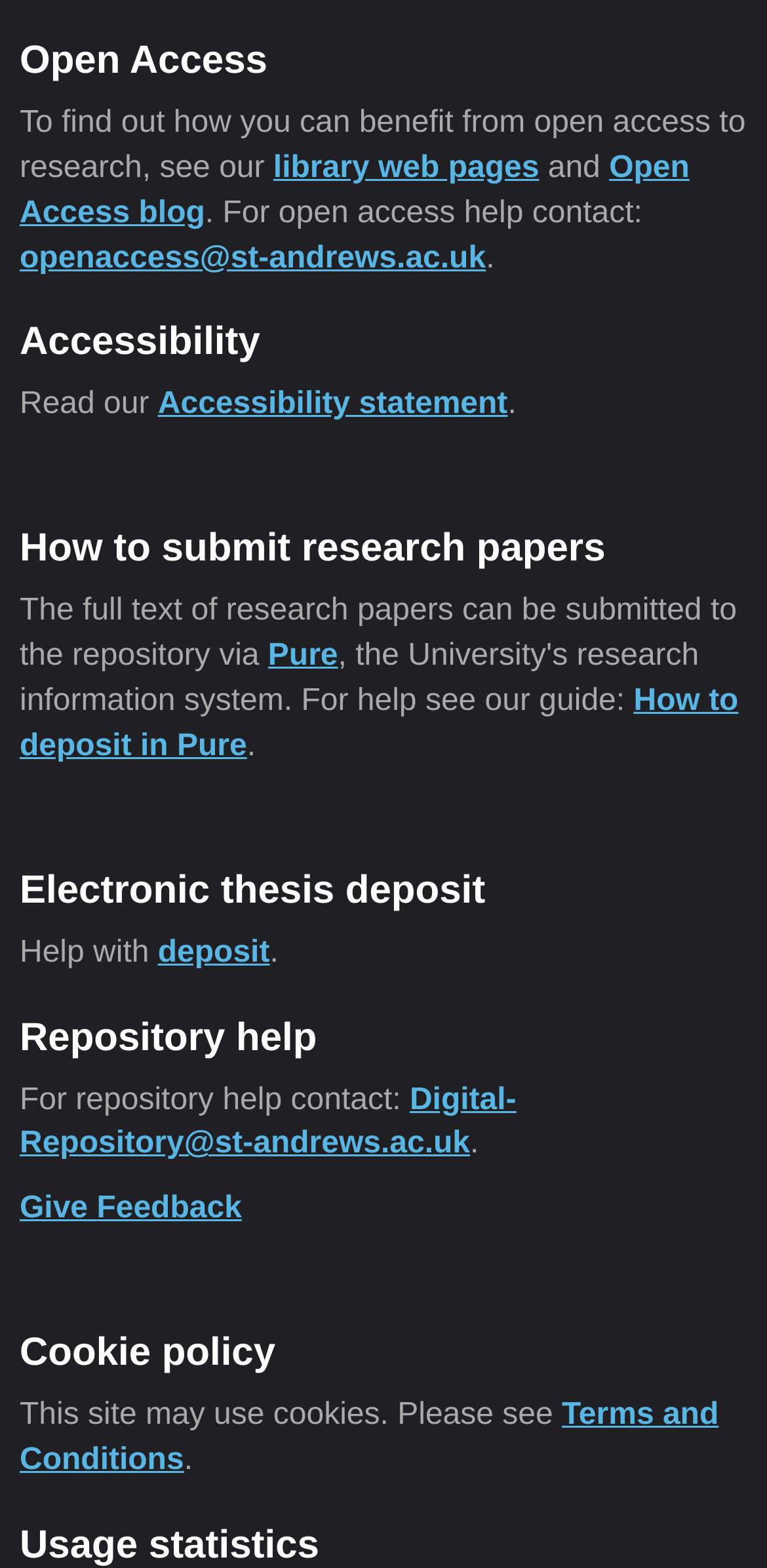Using the provided element description: "library web pages", determine the bounding box coordinates of the corresponding UI element in the screenshot.

[0.356, 0.096, 0.703, 0.118]